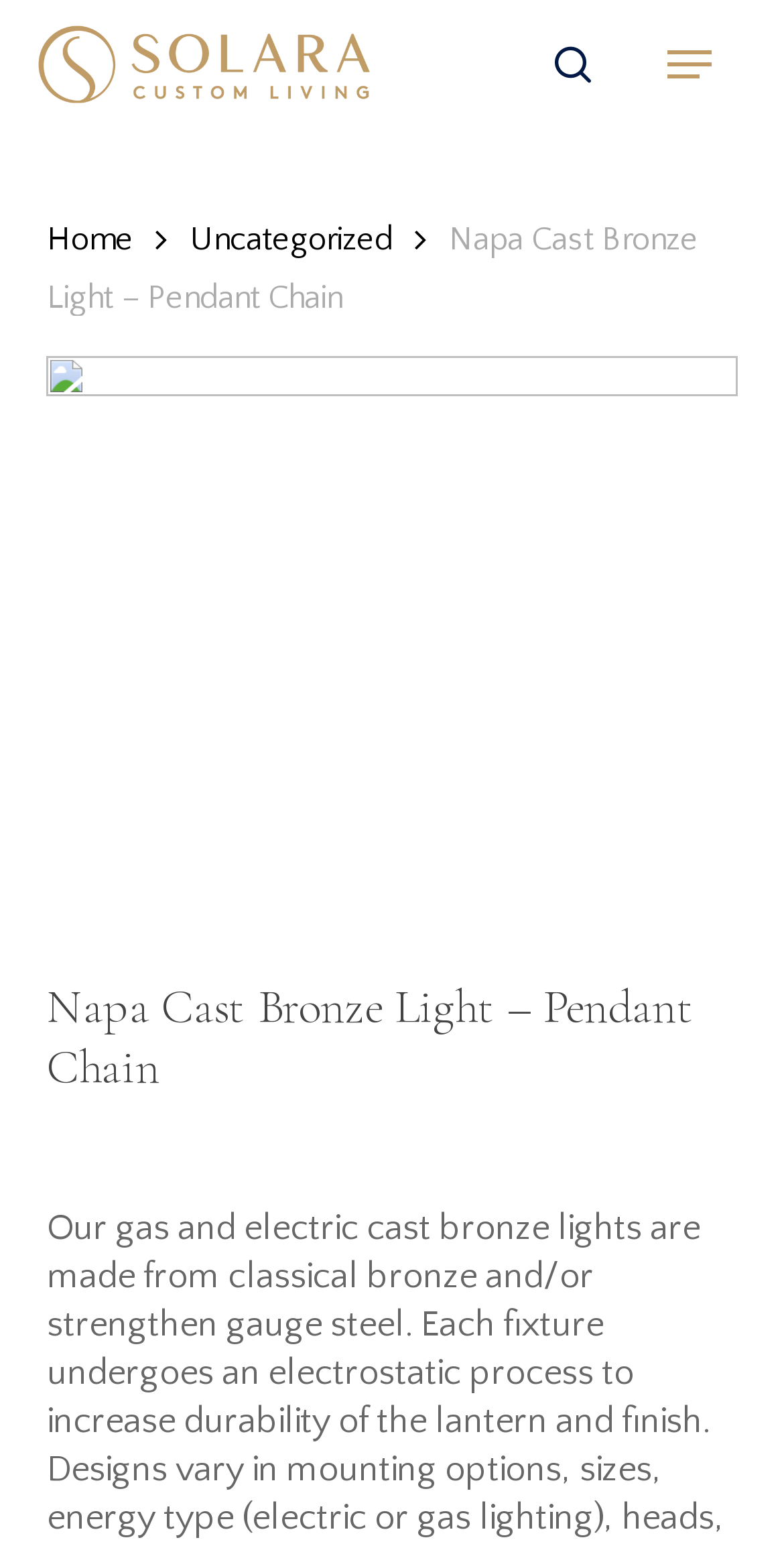Give an in-depth explanation of the webpage layout and content.

The webpage is about Napa Cast Bronze Light - Pendant Chain, specifically from Solara Custom Doors & Lighting. At the top left, there is a search bar with a "Search" textbox and a "Close Search" link next to it. Below the search bar, there is a link to the Solara Custom Doors & Lighting homepage, accompanied by the company's logo. 

To the right of the search bar, there is a navigation menu button labeled "Navigation Menu". Below this button, there are two links: "Home" and "Uncategorized". 

The main content of the webpage is a product description, with a heading that reads "Napa Cast Bronze Light – Pendant Chain". Below the heading, there is a large image that takes up most of the page, showcasing the product. The image is accompanied by a brief description of the product, mentioning that it is made from classical bronze and/or strengthened gauge steel, and undergoes an electrostatic process to increase durability.